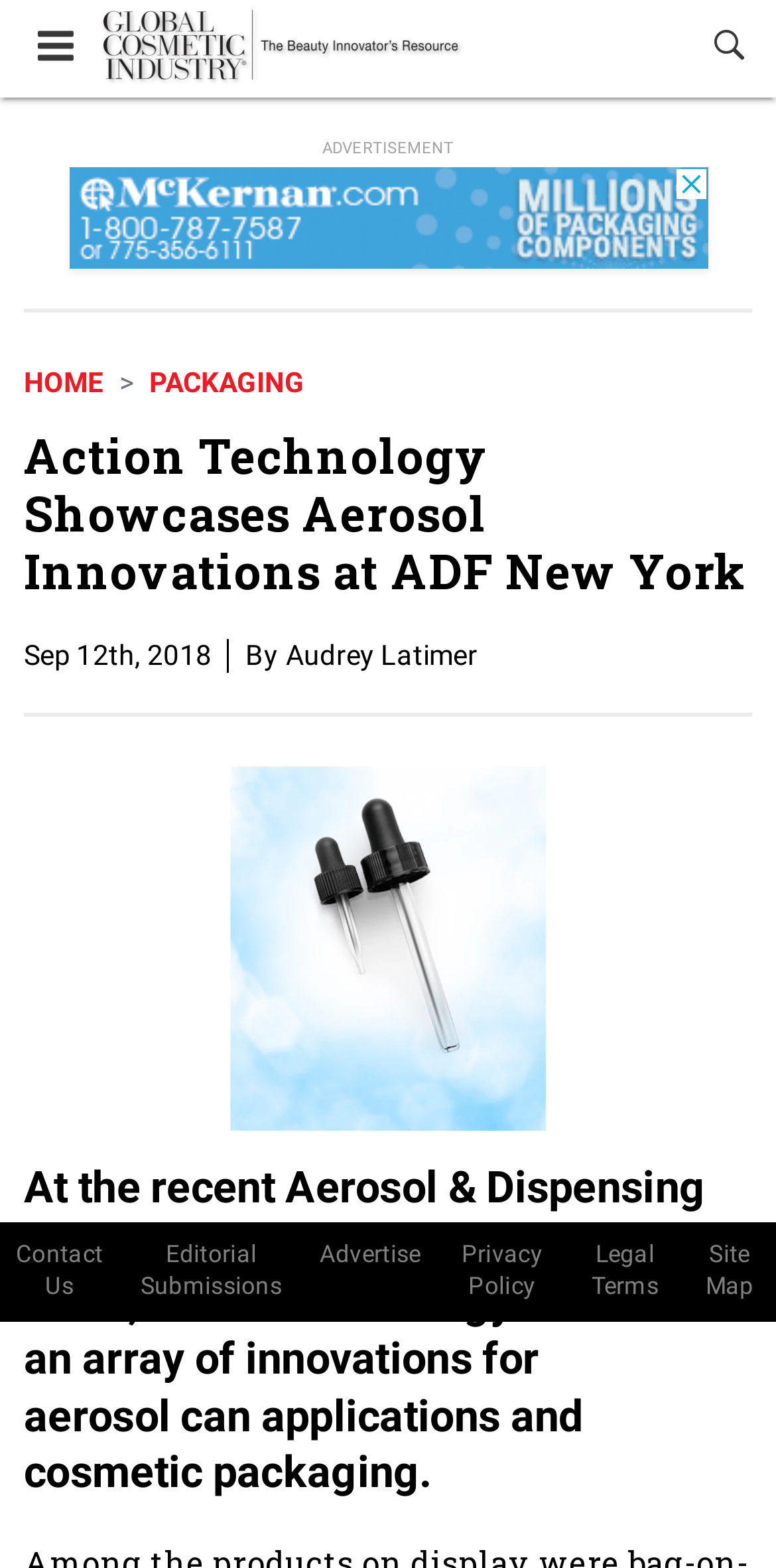Carefully examine the image and provide an in-depth answer to the question: What type of packaging is mentioned in the article?

The article mentions 'cosmetic packaging' as one of the areas where Action Technology showcased innovations, which can be inferred from the sentence 'At the recent Aerosol & Dispensing Forum (ADF), held September 5-6, 2018, Action Technology showcased an array of innovations for aerosol can applications and cosmetic packaging.'